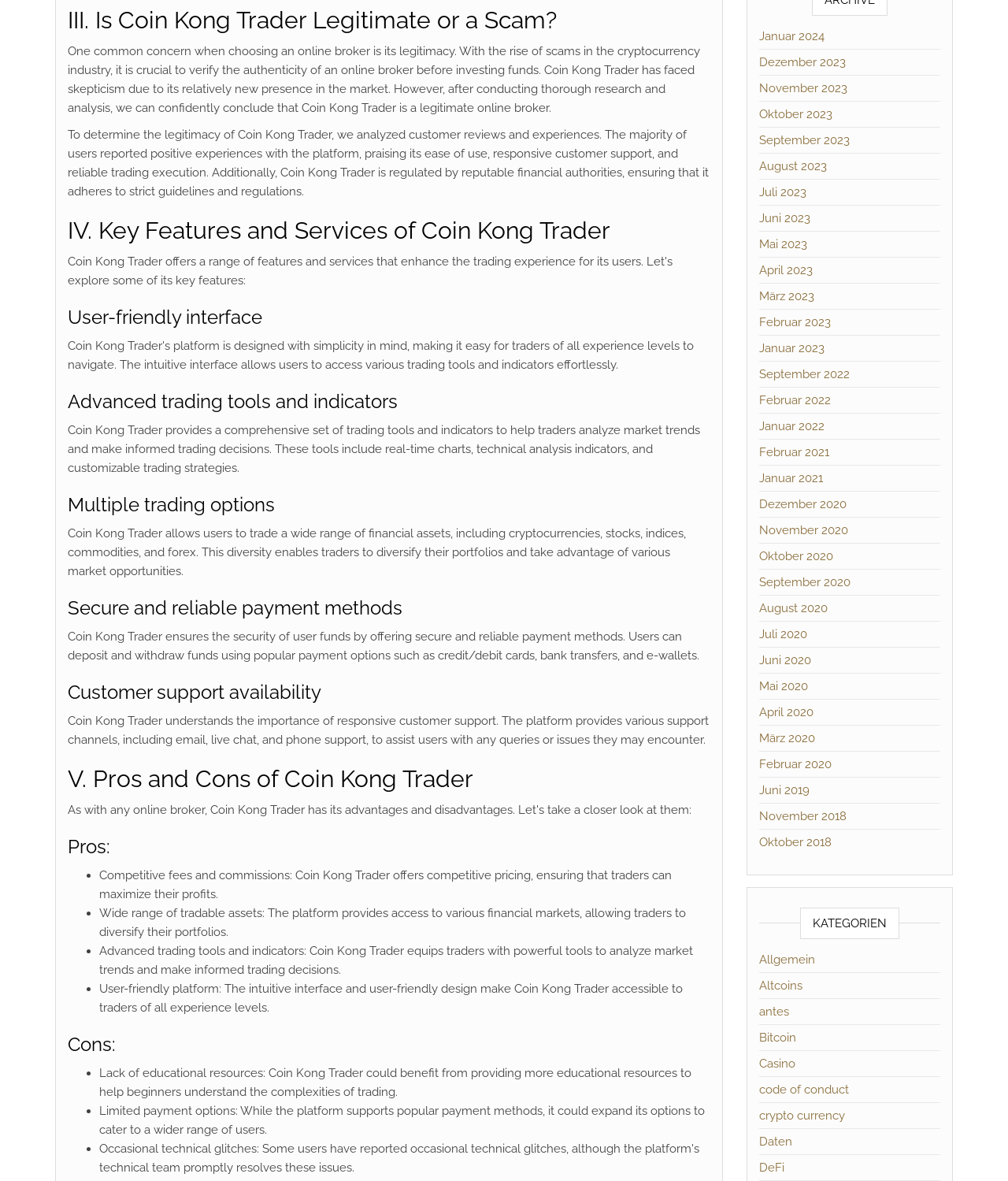Identify the bounding box coordinates for the UI element mentioned here: "Februar 2020". Provide the coordinates as four float values between 0 and 1, i.e., [left, top, right, bottom].

[0.753, 0.641, 0.825, 0.653]